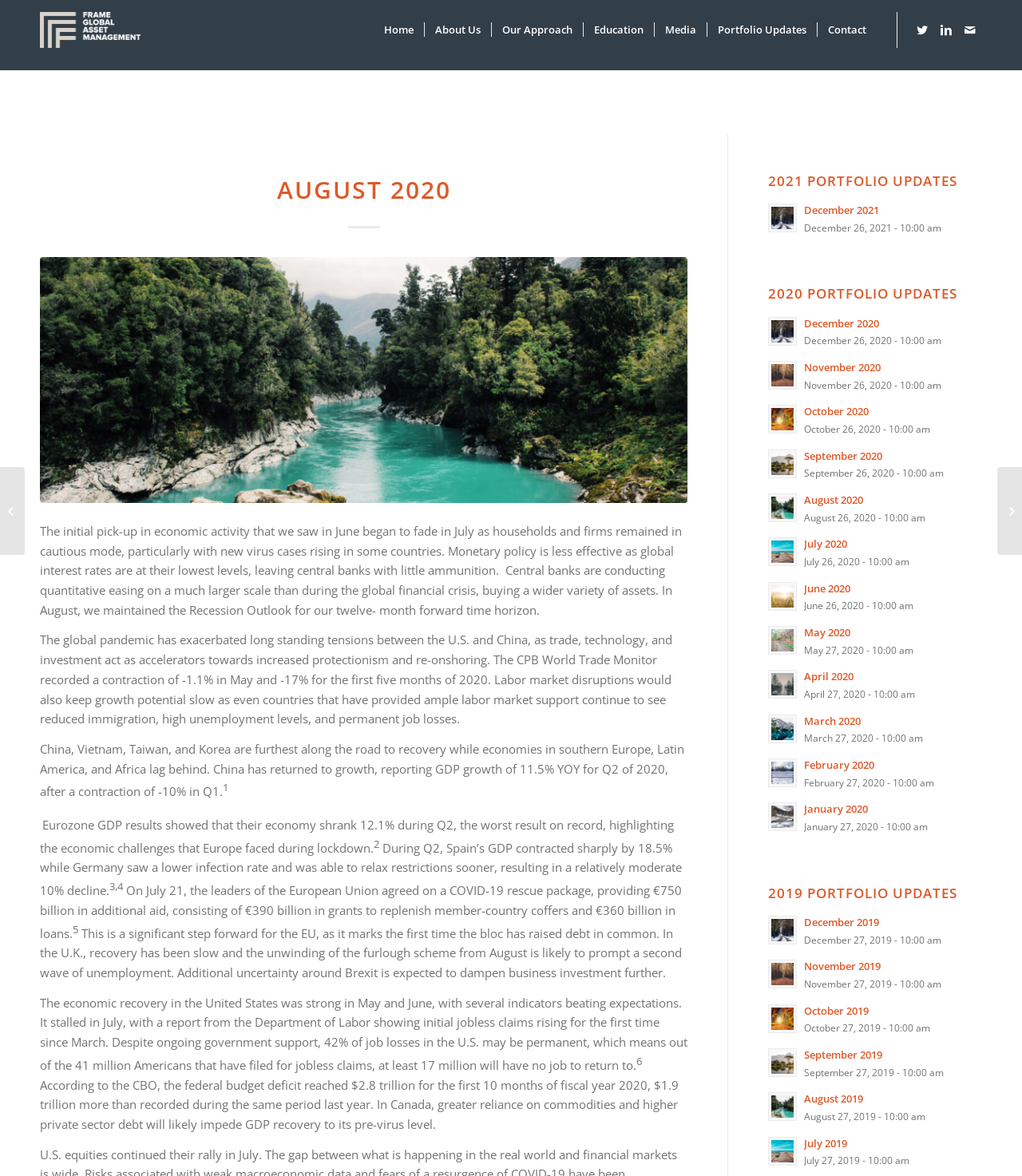Find the bounding box coordinates for the element that must be clicked to complete the instruction: "Read about the economic recovery in the United States". The coordinates should be four float numbers between 0 and 1, indicated as [left, top, right, bottom].

[0.039, 0.846, 0.673, 0.912]